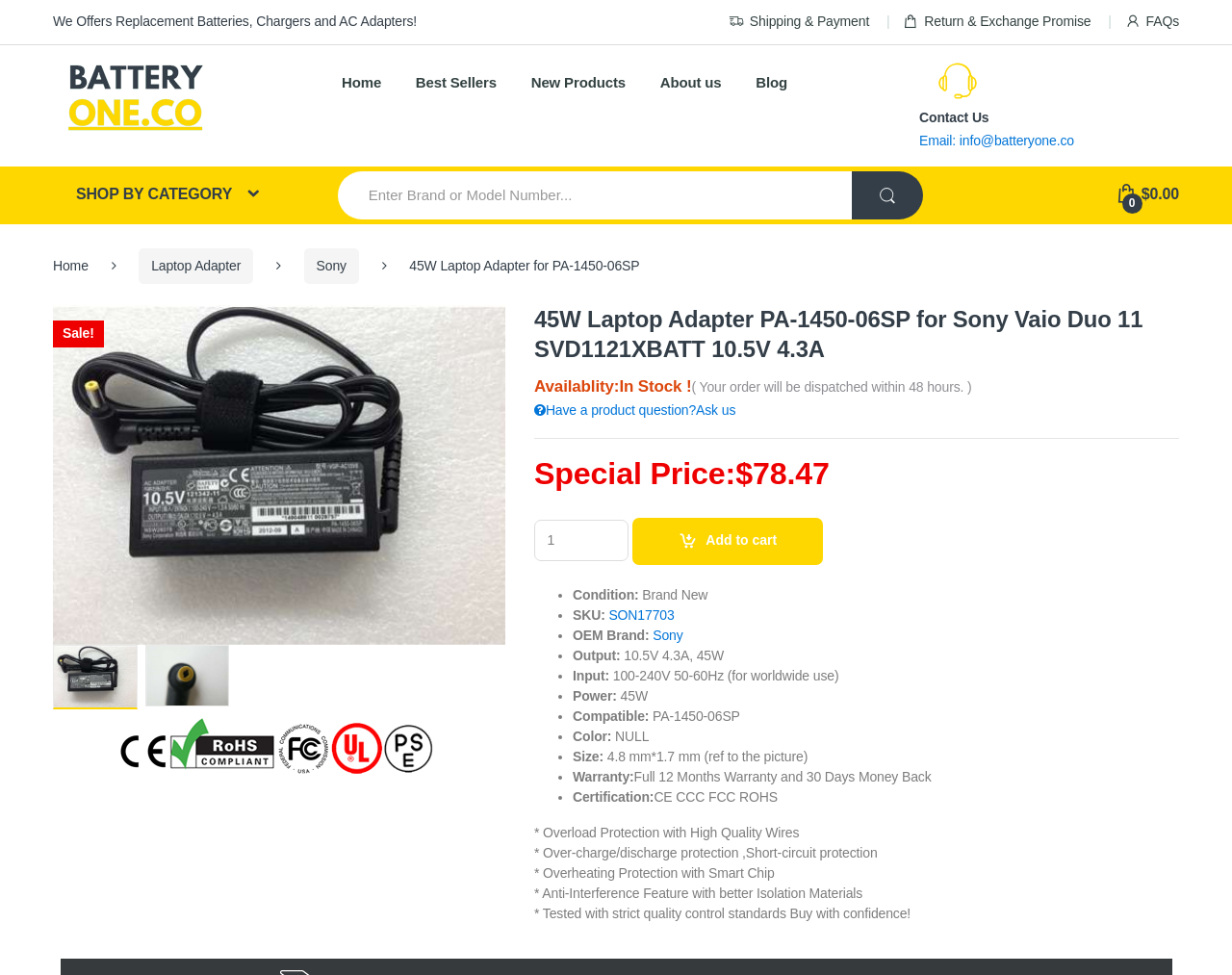Describe all the visual and textual components of the webpage comprehensively.

This webpage is about a 45W laptop adapter compatible with Sony Vaio Duo 11 SVD1121XBATT, model PA-1450-06SP. At the top, there is a heading with the product name and a brief description. Below it, there are several links to other pages, including "Home", "Best Sellers", "New Products", and "About us".

On the left side, there is a menu with categories, including "Laptop Adapter" and "Sony". Below the menu, there is a search bar with a textbox and a button. Above the search bar, there is a link to "SHOP BY CATEGORY".

In the main content area, there is a product image on the left, and product details on the right. The product details include the product name, a "Sale!" label, and a brief description. Below the product name, there are several links to the product, including "Sony PA-1450-06SP Laptop Adapter".

Under the product details, there is a section with product information, including availability, price, and a "Add to cart" button. Below this section, there are several lists of product features, including condition, brand, output, input, power, and compatibility.

On the right side, there is a section with customer support links, including "Contact Us" and "Email: info@batteryone.co". Above this section, there is a link to "Your Home for Better Quality Laptop Batteries & Chargers" with an image.

At the bottom of the page, there are several paragraphs of text describing the product's features, including overload protection, overheating protection, and anti-interference feature.